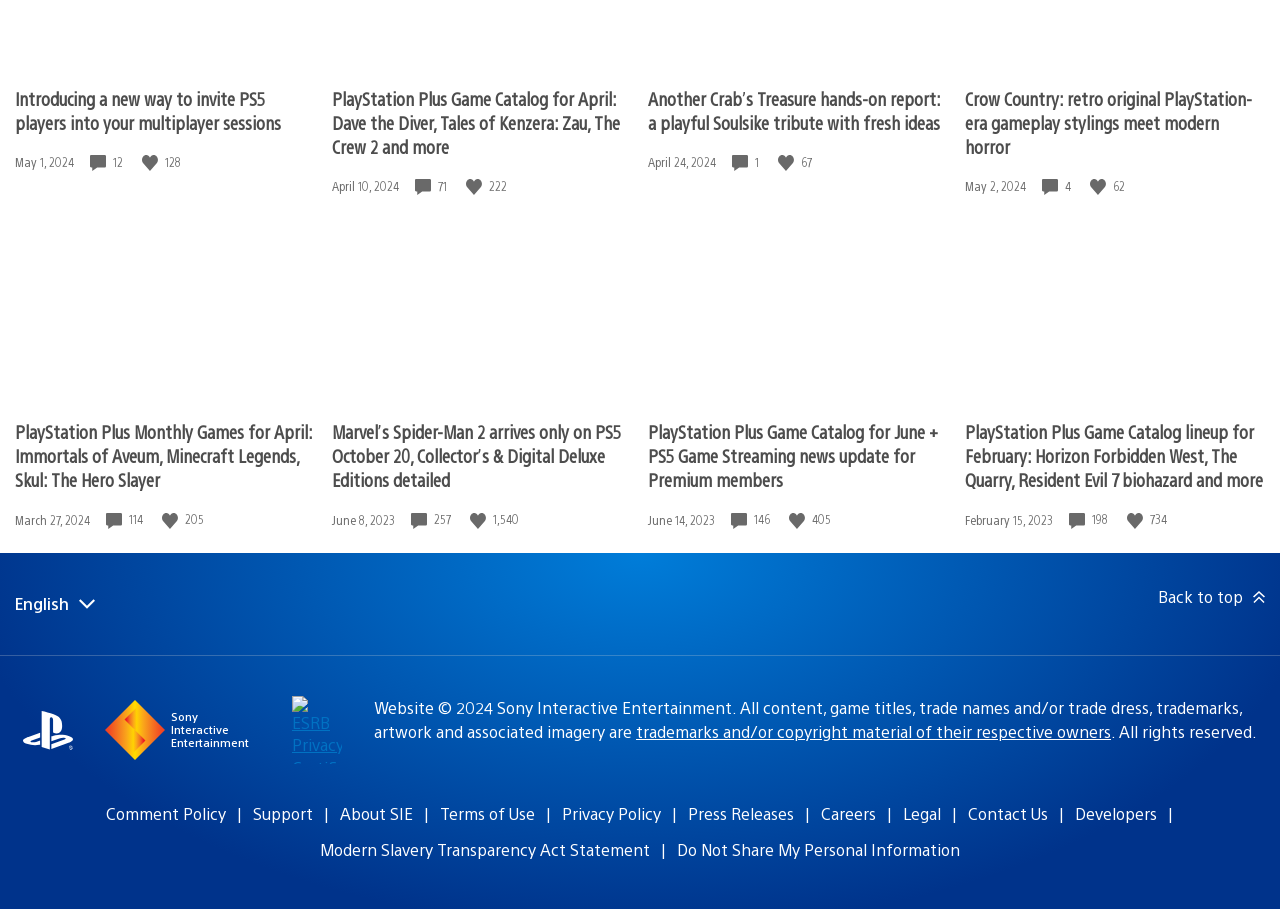What is the title of the third article?
Refer to the image and provide a concise answer in one word or phrase.

Another Crab’s Treasure hands-on report: a playful Soulsike tribute with fresh ideas